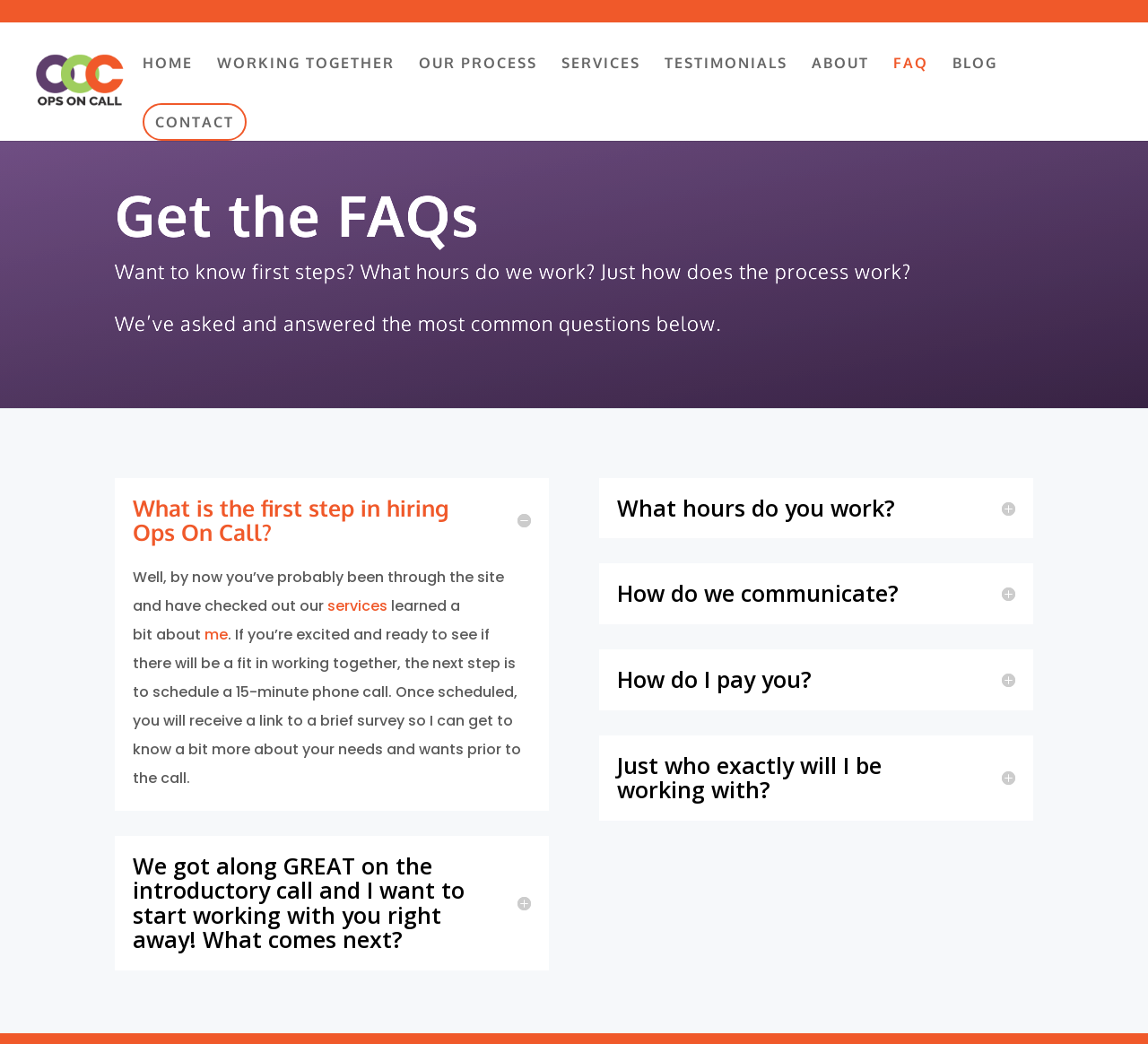Please provide the bounding box coordinates for the element that needs to be clicked to perform the instruction: "go to home page". The coordinates must consist of four float numbers between 0 and 1, formatted as [left, top, right, bottom].

[0.124, 0.054, 0.168, 0.098]